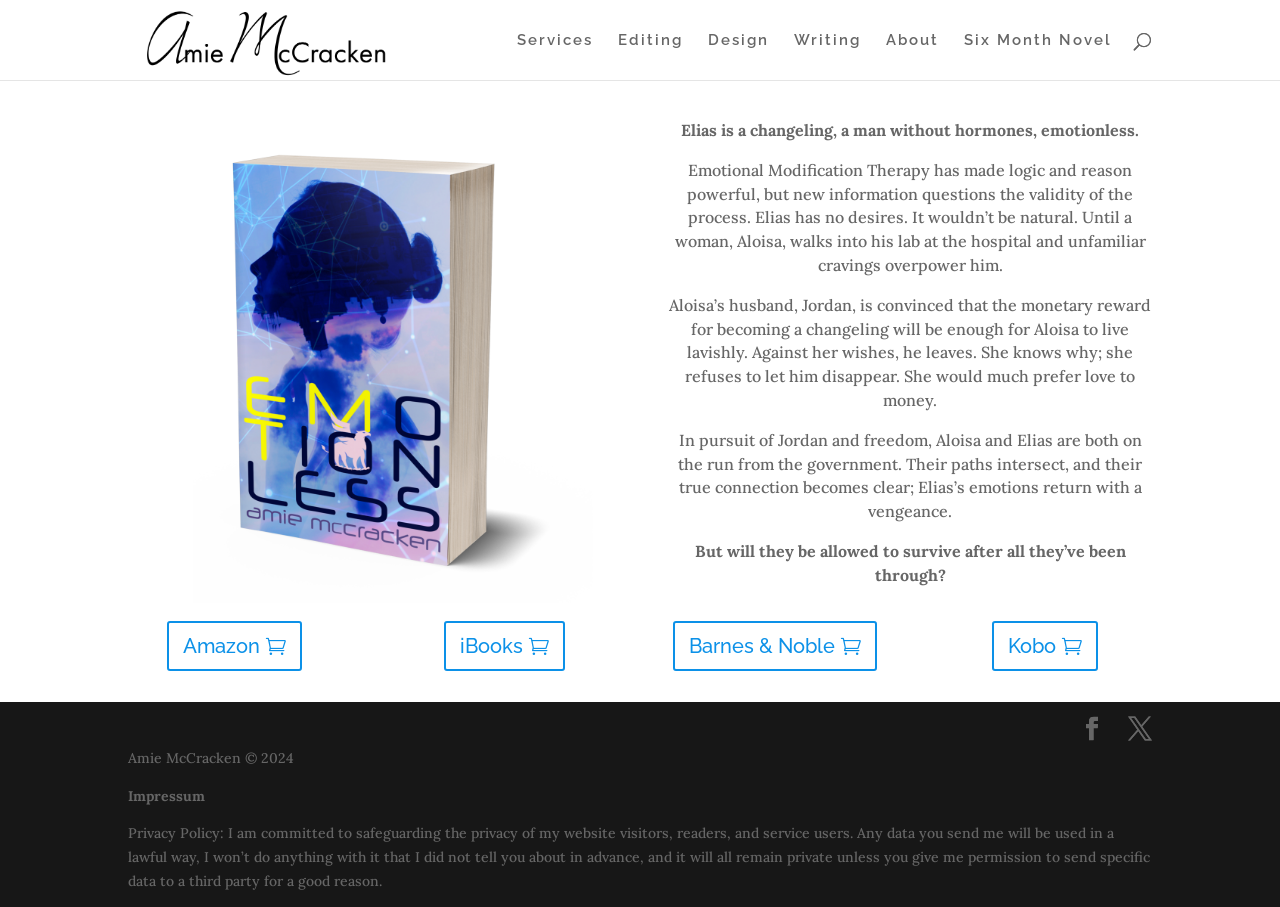Give a detailed account of the webpage's layout and content.

The webpage is about Amie McCracken's novel "Emotionless". At the top, there is a link to Amie McCracken's profile, accompanied by a small image of her. Below this, there is a navigation menu with links to various services, including "Services", "Editing", "Design", "Writing", "About", and "Six Month Novel".

The main content of the page is an article that takes up most of the screen. It features a large image on the left side, and a series of paragraphs on the right side. The paragraphs describe the plot of the novel "Emotionless", which revolves around a character named Elias, a man without hormones, and his interactions with a woman named Aloisa.

Below the article, there are links to purchase the book from various online retailers, including Amazon, iBooks, Barnes & Noble, and Kobo. On the bottom right corner of the page, there are social media links and a copyright notice. The webpage also has a search bar at the top, and a link to the "Impressum" and "Privacy Policy" at the bottom.